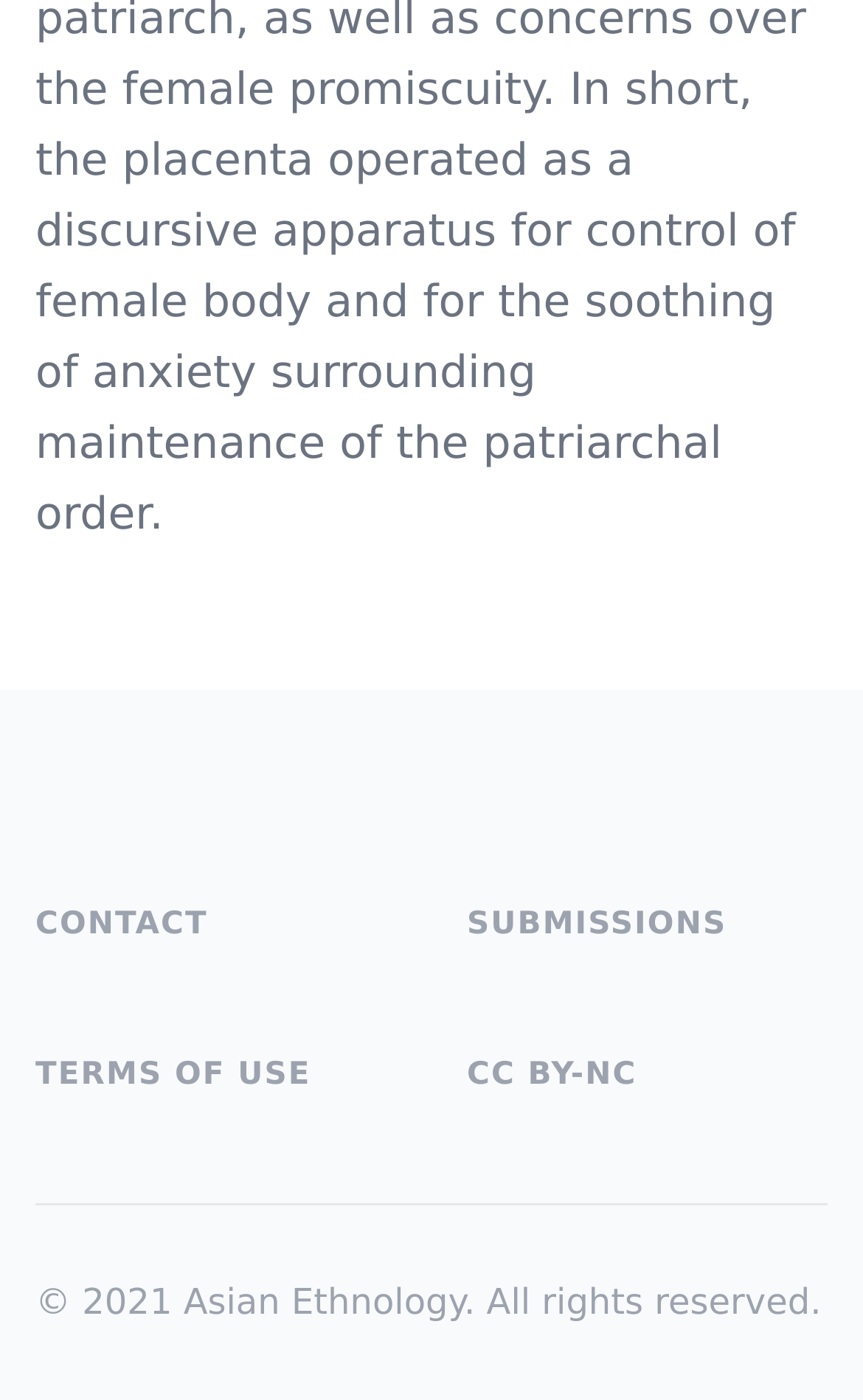How many links are present in the footer section?
Using the visual information from the image, give a one-word or short-phrase answer.

4